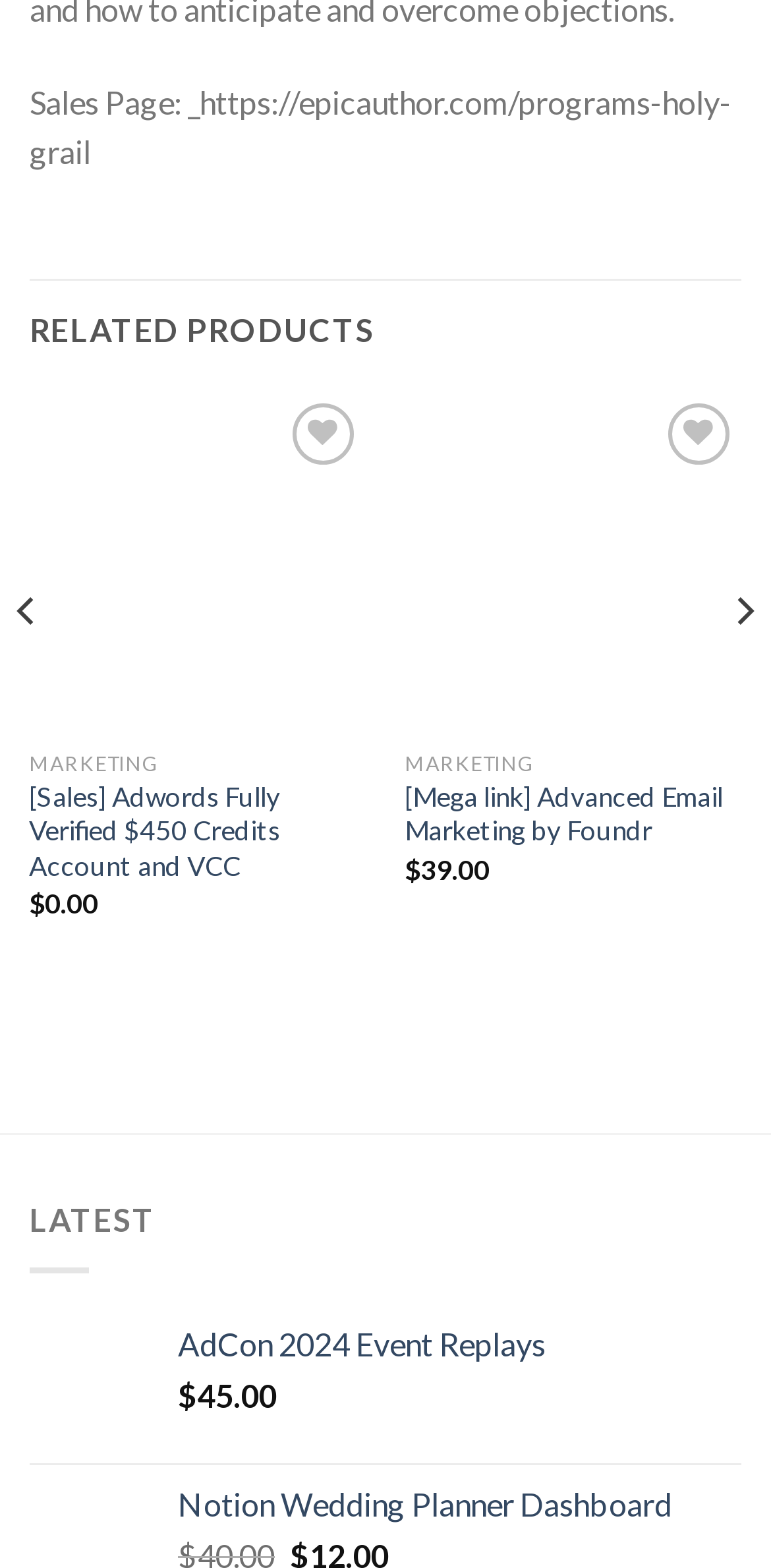Answer the following in one word or a short phrase: 
What is the price of the 'AdCon 2024 Event Replays' product?

$45.00